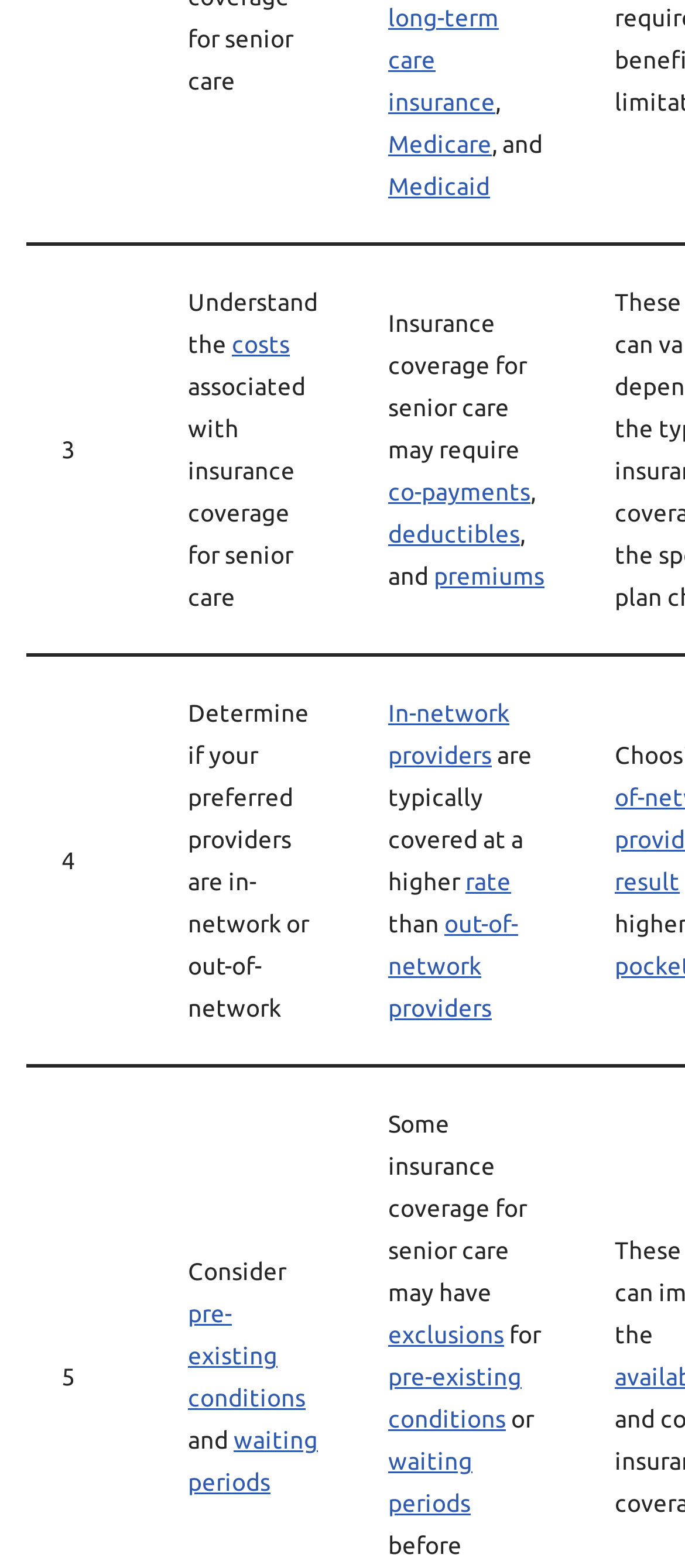Can you give a comprehensive explanation to the question given the content of the image?
What is the difference between in-network and out-of-network providers?

The gridcell with the text 'Determine if your preferred providers are in-network or out-of-network' has a link to 'In-network providers' and mentions that they are 'typically covered at a higher rate than out-of-network providers', indicating the difference between the two.